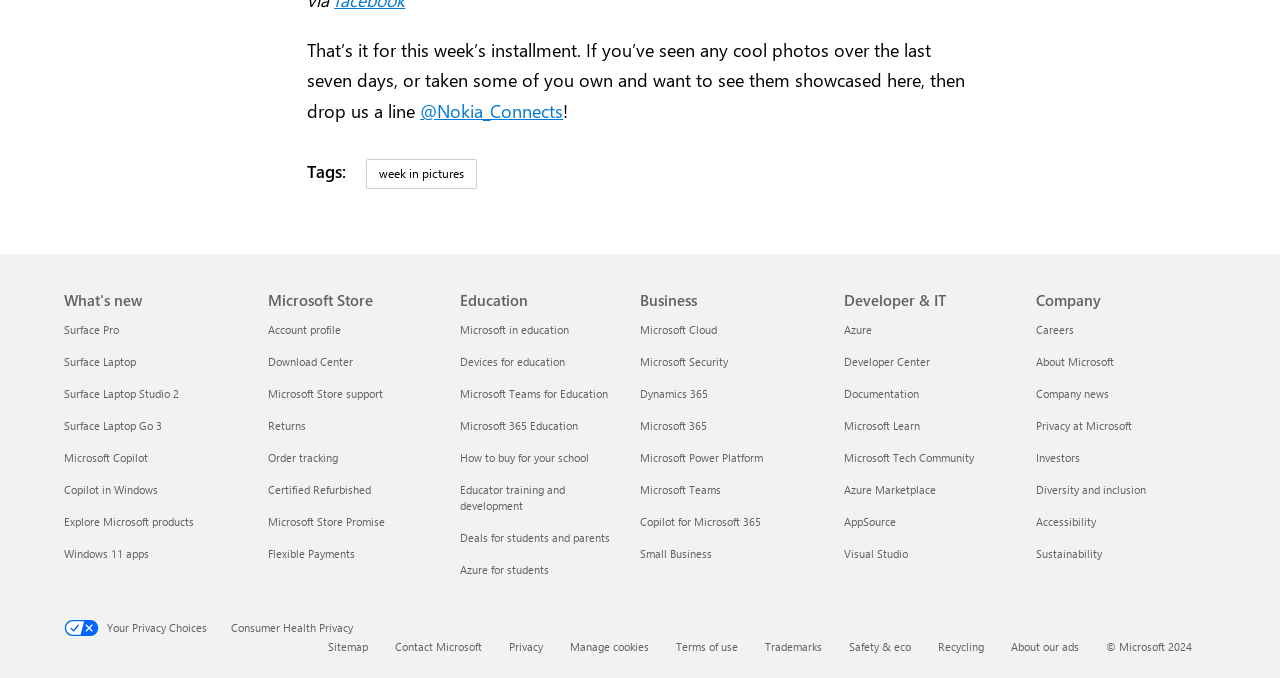Given the element description: "Banning enough stuff enough", predict the bounding box coordinates of the UI element it refers to, using four float numbers between 0 and 1, i.e., [left, top, right, bottom].

None